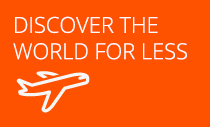Depict the image with a detailed narrative.

The image features a vibrant orange background with the text "DISCOVER THE WORLD FOR LESS" prominently displayed in white. Below the text, an outline of an airplane adds a travel-related theme to the visual. This image likely serves as a promotional banner, inviting viewers to explore affordable travel options and enticing them to take advantage of special offers or deals in the travel sector. The design aims to capture attention and inspire wanderlust while highlighting cost-effective travel opportunities.